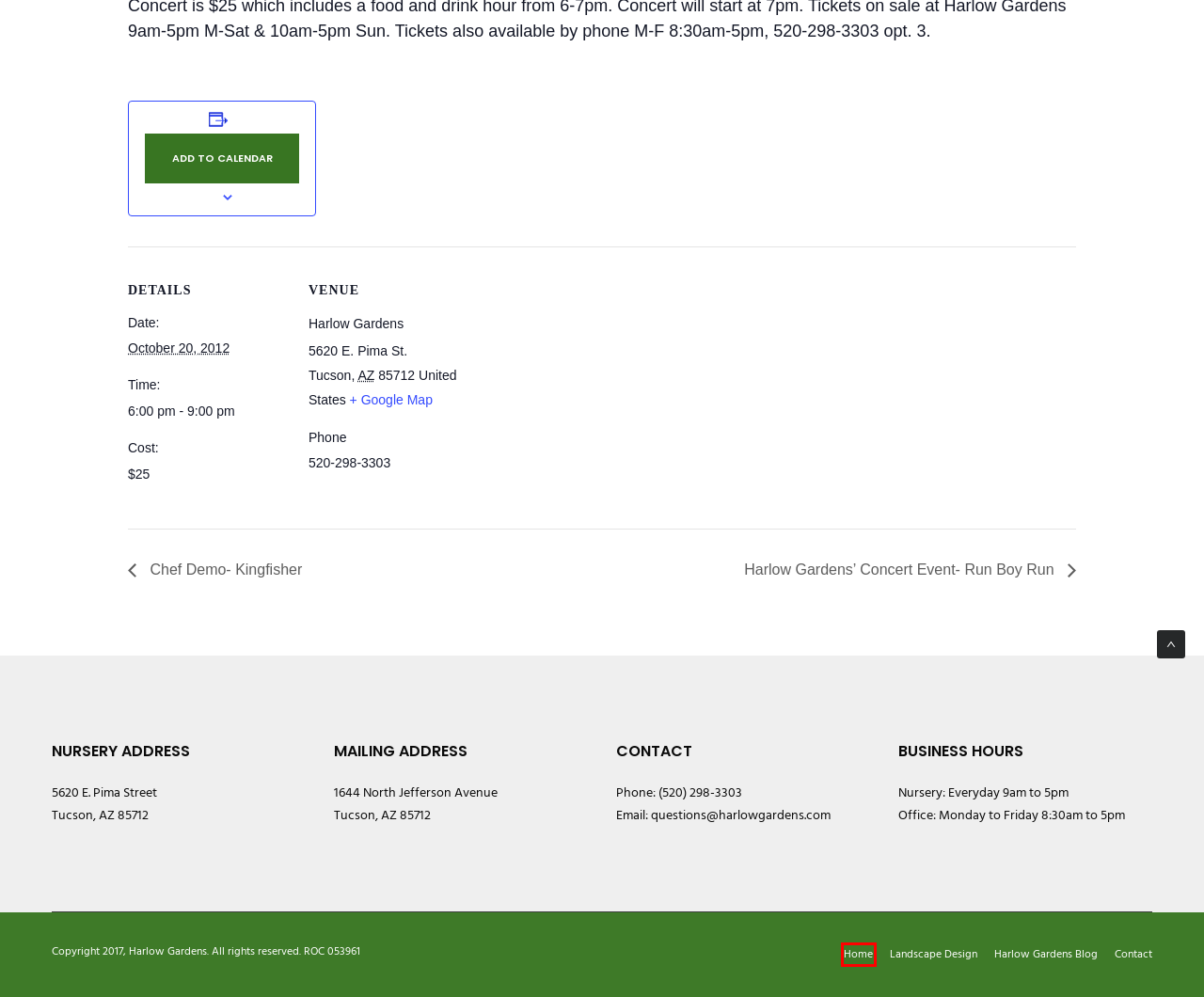Evaluate the webpage screenshot and identify the element within the red bounding box. Select the webpage description that best fits the new webpage after clicking the highlighted element. Here are the candidates:
A. Chef Demo- Kingfisher - Harlow Gardens
B. Products - Harlow Gardens
C. About - Harlow Gardens
D. Events from April 13 – October 19, 2019 – Harlow Gardens
E. Hands Down The Best Irrigation Repair Tucson Has to Offer
F. Harlow Gardens Blog - Harlow Gardens
G. Home - Harlow Gardens
H. Contact - Harlow Gardens

G